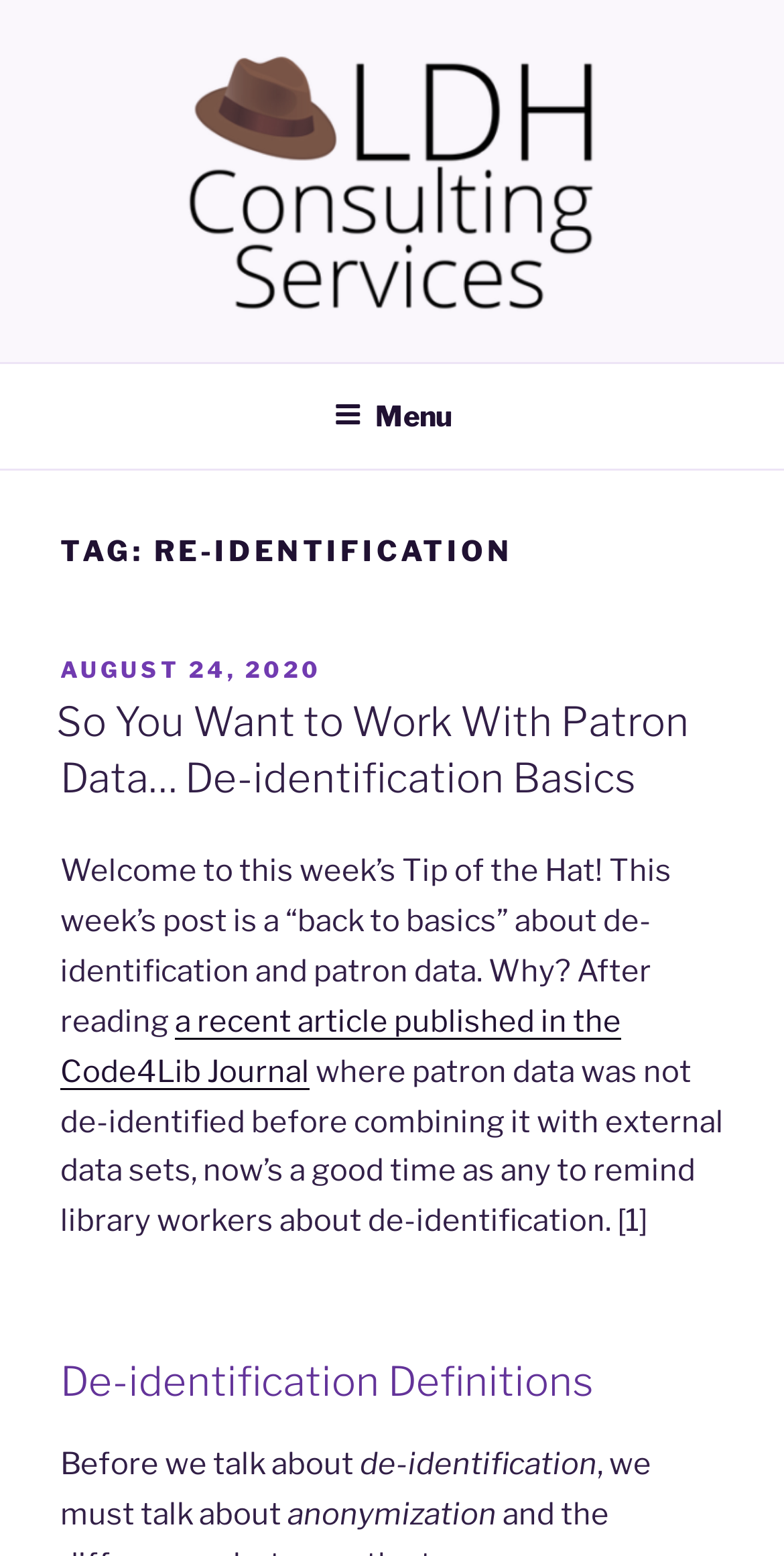Using the provided description: "Permanent link", find the bounding box coordinates of the corresponding UI element. The output should be four float numbers between 0 and 1, in the format [left, top, right, bottom].

None